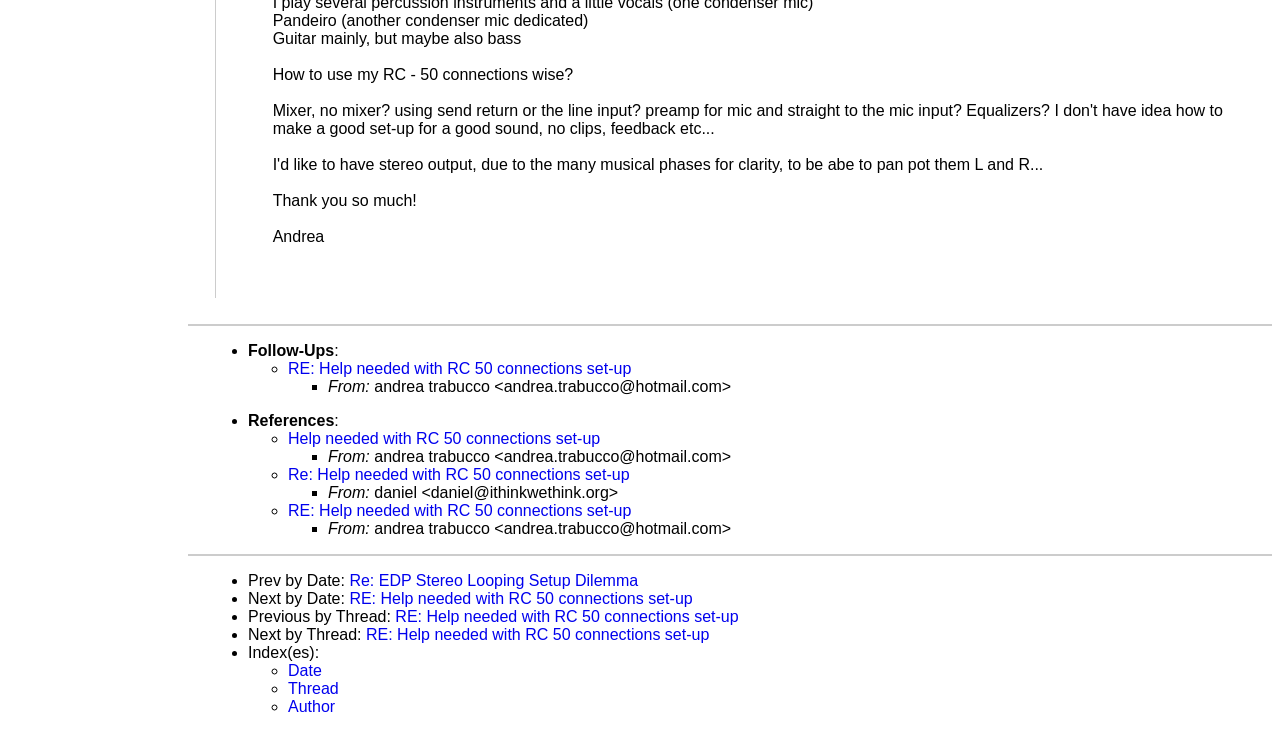What is the purpose of the horizontal separator?
Use the screenshot to answer the question with a single word or phrase.

To separate sections